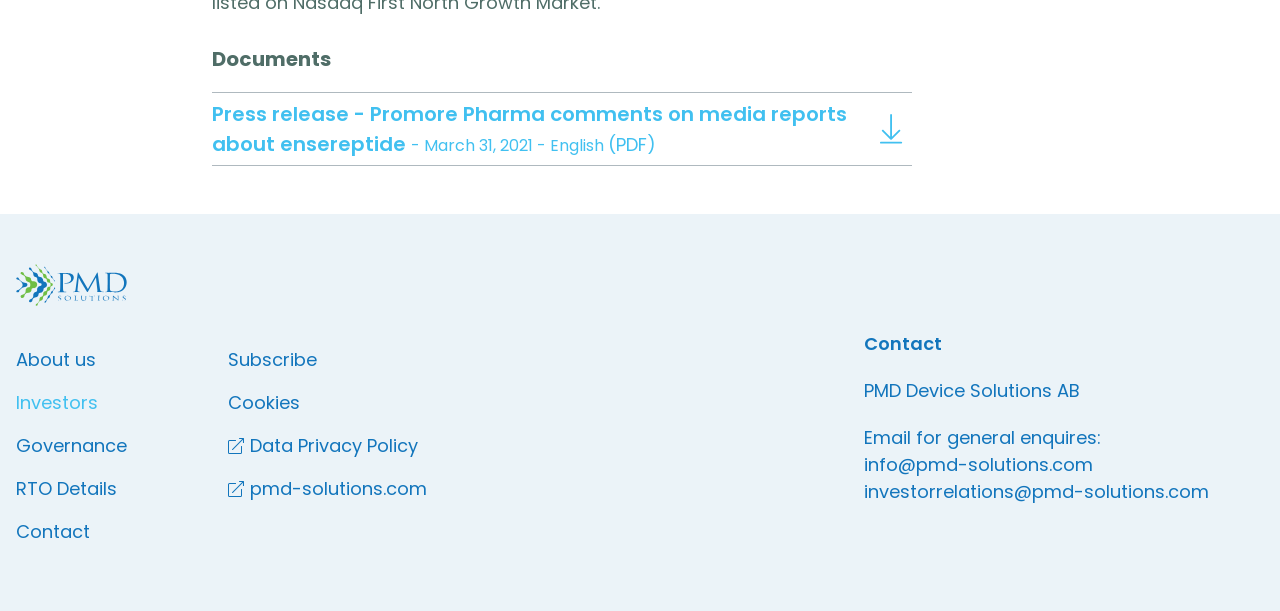Identify the bounding box coordinates of the region I need to click to complete this instruction: "Subscribe to newsletter".

[0.178, 0.553, 0.334, 0.624]